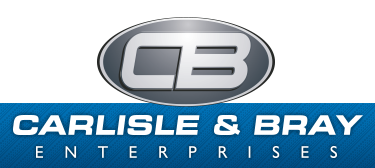What is the shape of the border?
From the details in the image, provide a complete and detailed answer to the question.

The logo of Carlisle & Bray Enterprises features the letters 'CB' in a sleek, silver font, encapsulated within an oval-shaped border, which adds a modern and professional touch to the design.